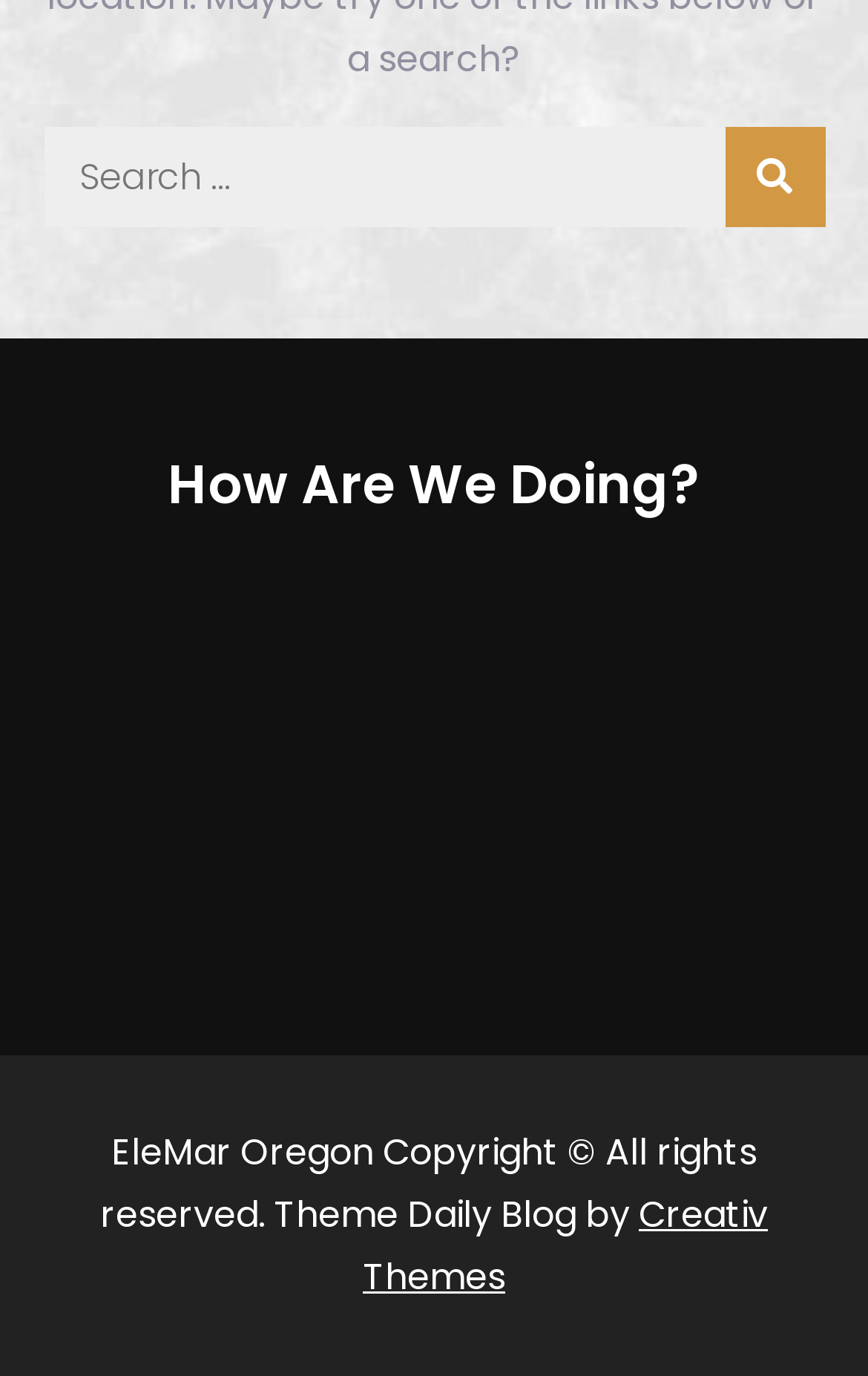What is the purpose of the search box?
Provide a detailed and well-explained answer to the question.

The search box is located at the top of the webpage with a label 'Search for:' and a button with a magnifying glass icon. This suggests that the search box is intended for users to input keywords or phrases to search for relevant information within the website.